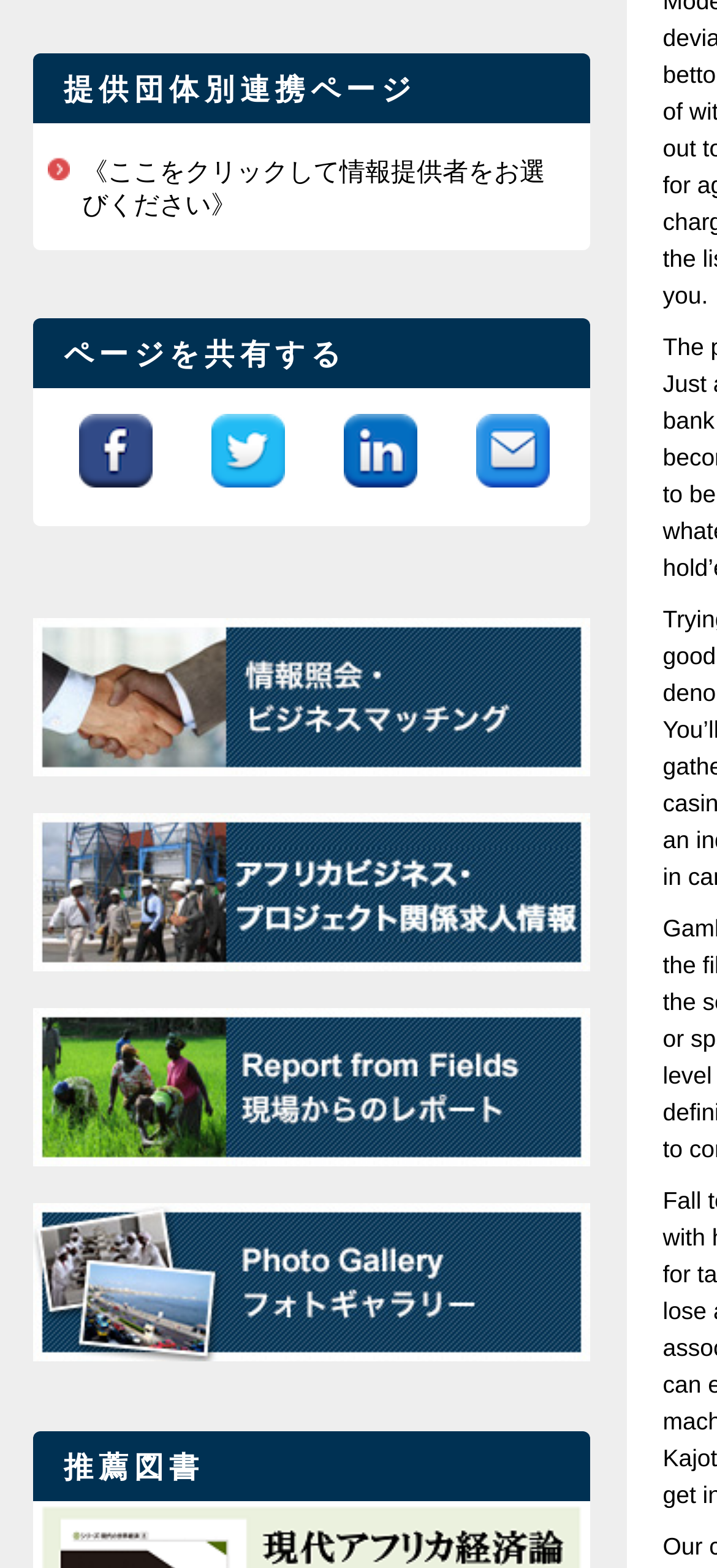Provide a brief response to the question below using one word or phrase:
What is the text of the last link?

現代アフリカ経済論